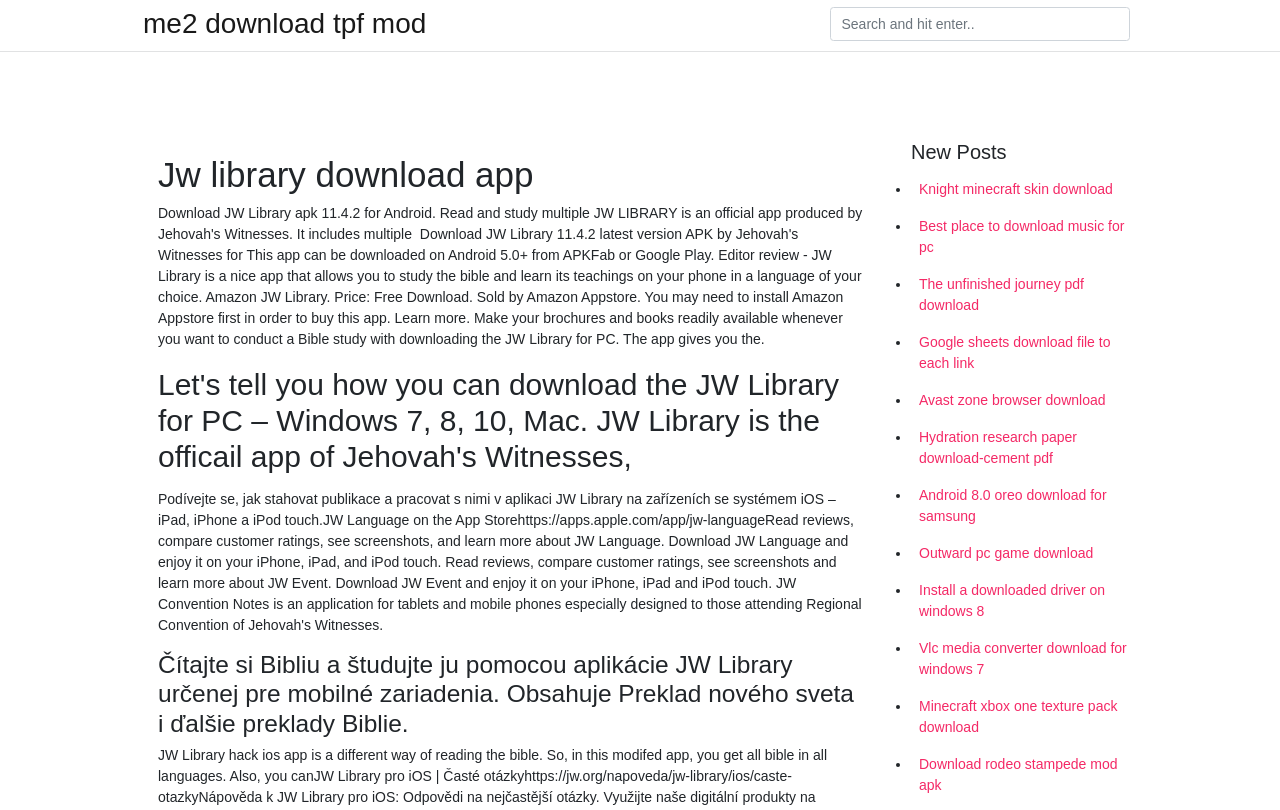Use the details in the image to answer the question thoroughly: 
What is the language of the third heading?

The third heading 'Čítajte si Bibliu a študujte ju pomocou aplikácie JW Library určenej pre mobilné zariadenia. Obsahuje Preklad nového sveta i ďalšie preklady Biblie.' appears to be in Slovak, as it mentions 'Bibliu' which means Bible in Slovak.